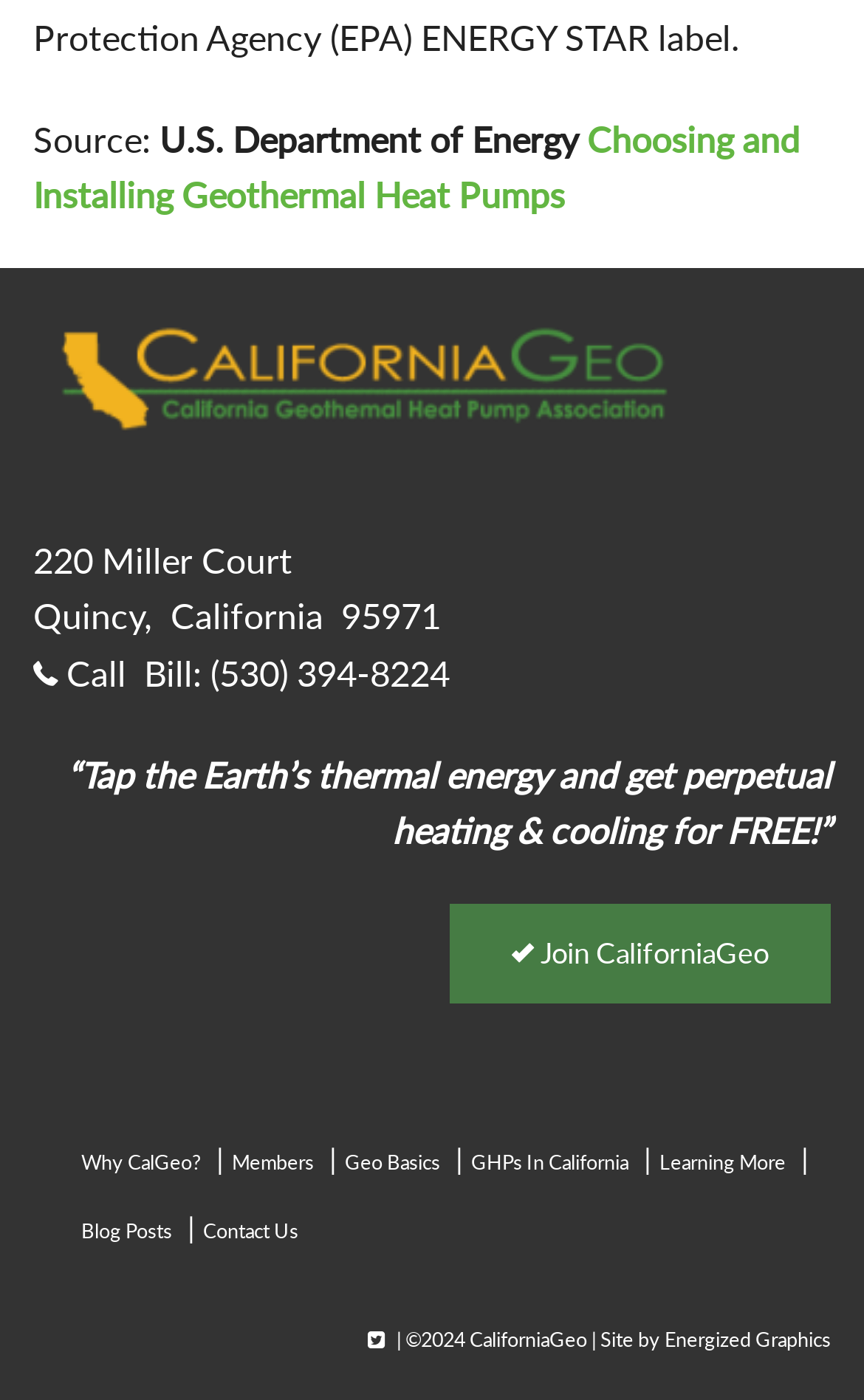Give a one-word or short phrase answer to the question: 
What is the phone number to call Bill?

(530) 394-8224